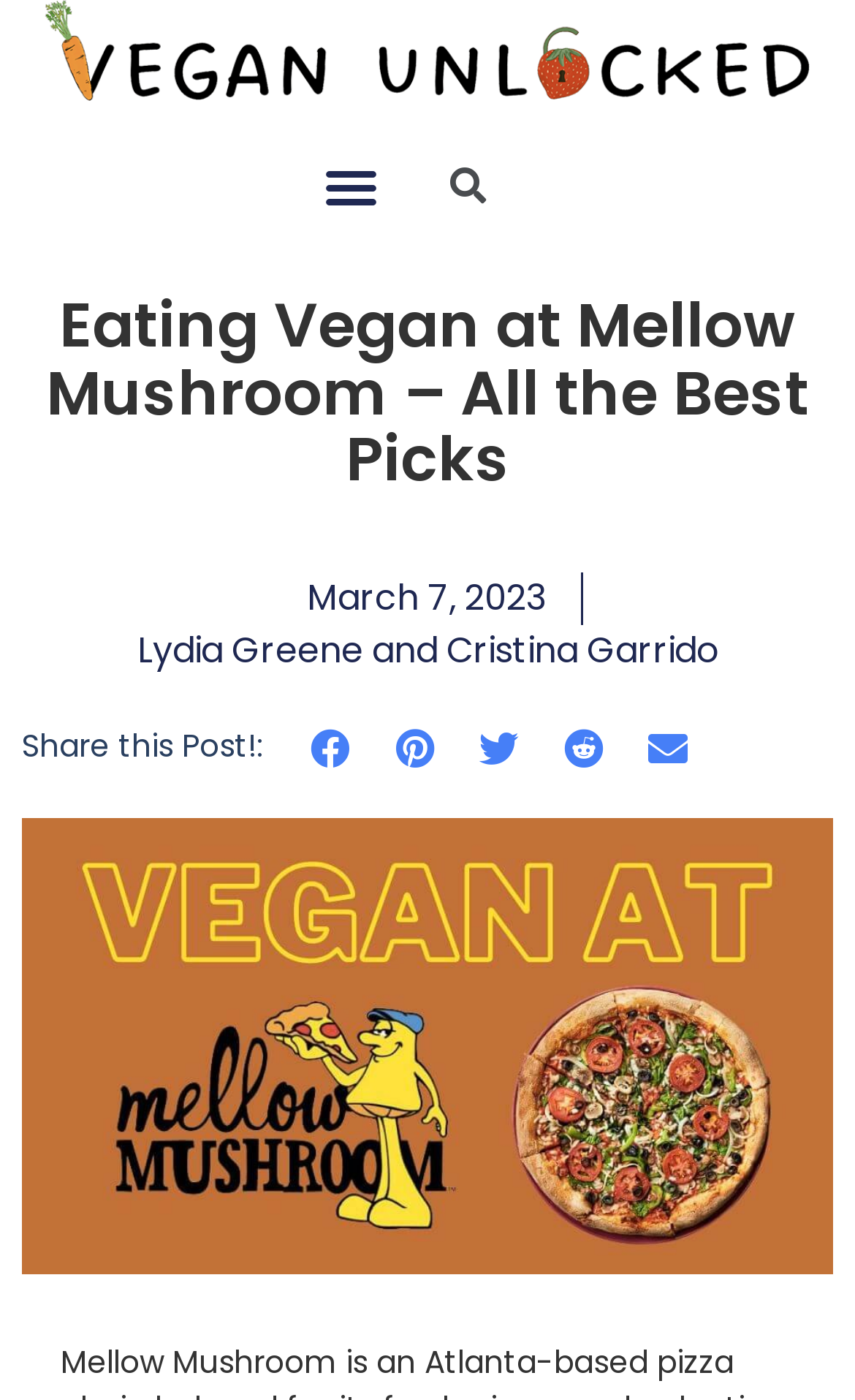What is the name of the image?
Examine the image and give a concise answer in one word or a short phrase.

Mellow-Mushroom-vegan-menu